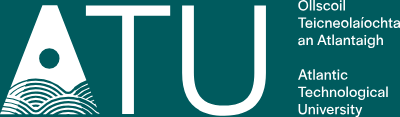Examine the image carefully and respond to the question with a detailed answer: 
What does the stylized wave graphic symbolize?

The caption explains that the stylized wave graphic beneath the letter 'A' symbolizes the university's connection to the Atlantic and its commitment to technological education.